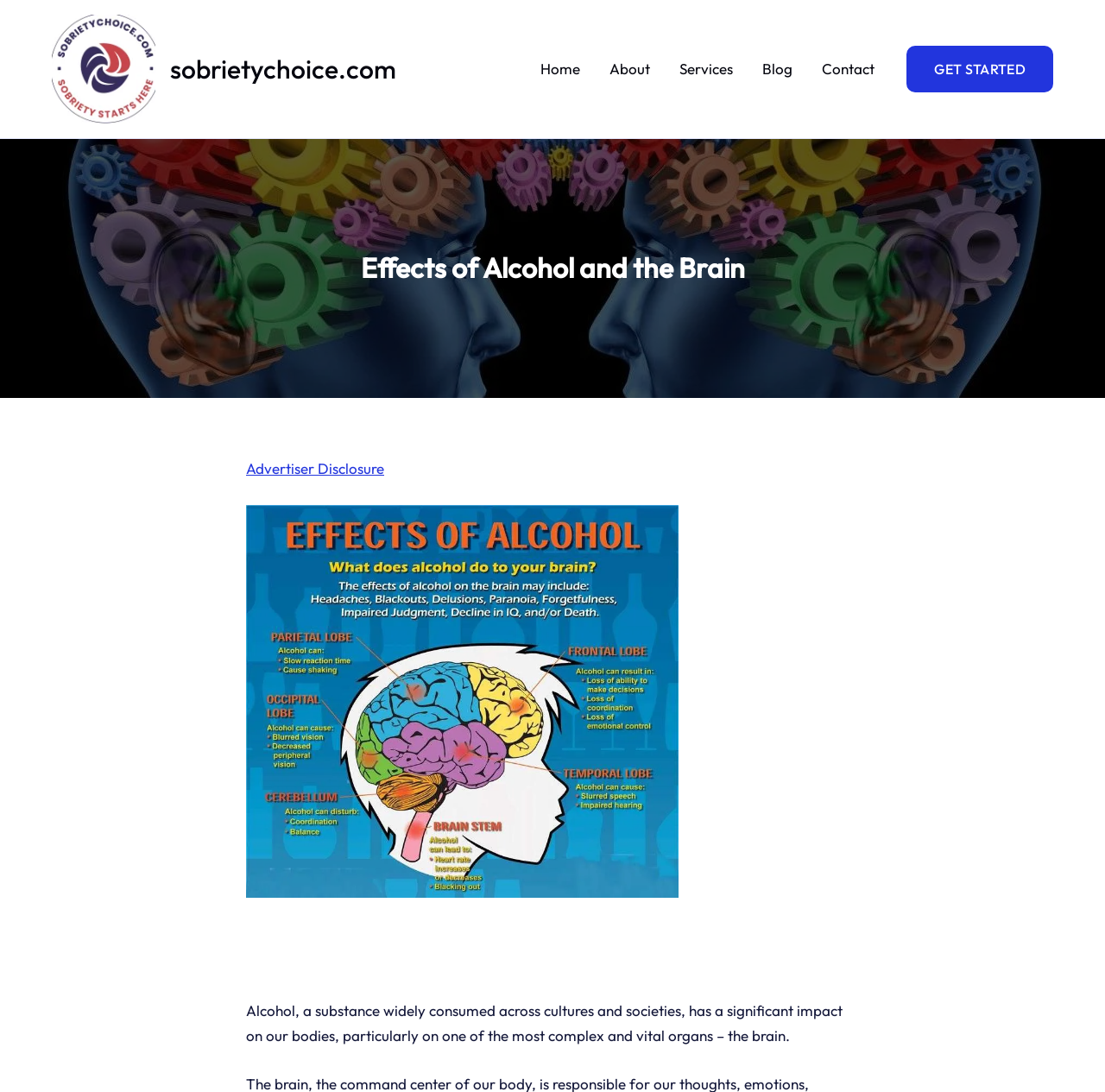Using the webpage screenshot and the element description Blog, determine the bounding box coordinates. Specify the coordinates in the format (top-left x, top-left y, bottom-right x, bottom-right y) with values ranging from 0 to 1.

[0.677, 0.029, 0.731, 0.097]